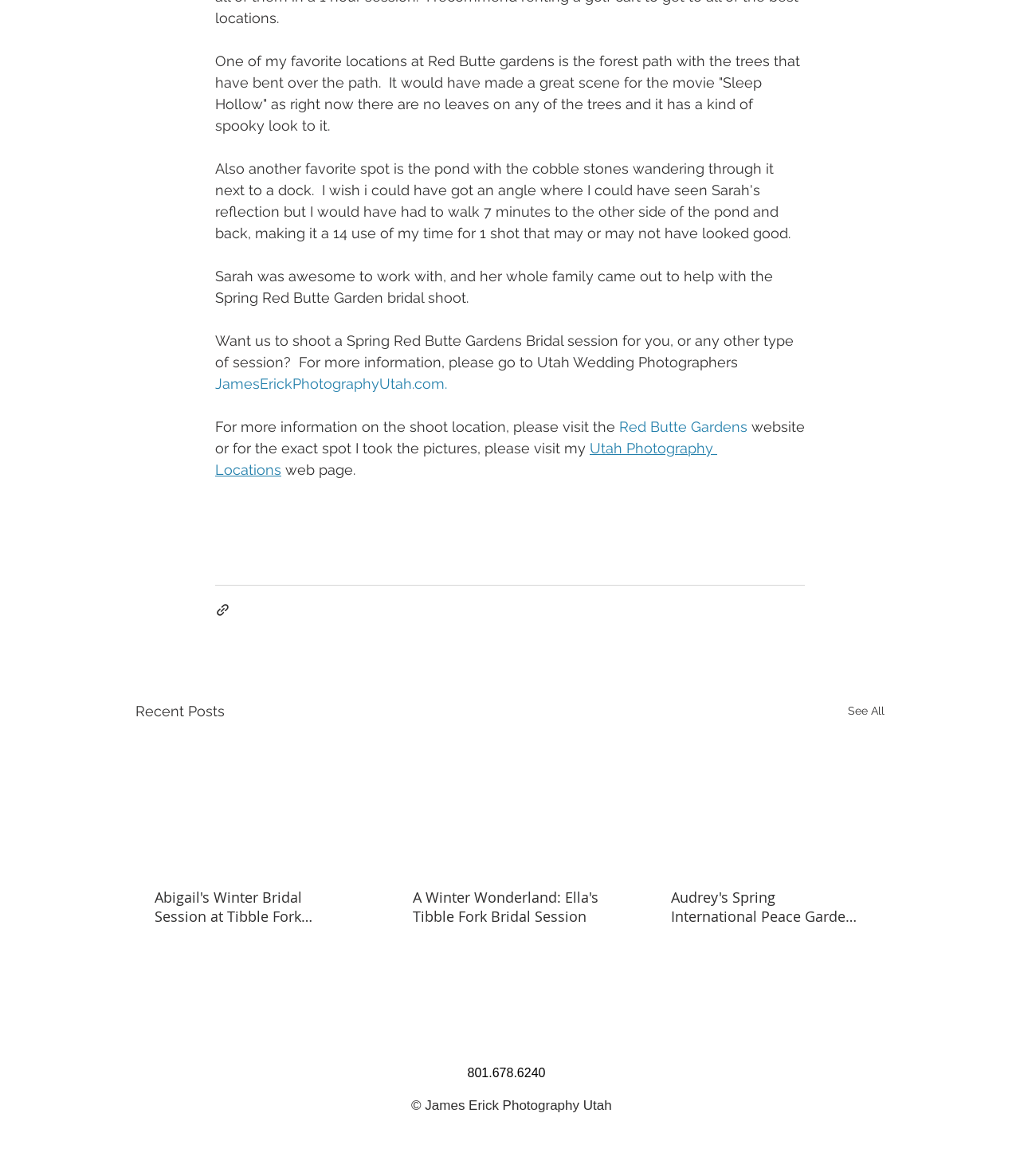Identify the bounding box of the UI element that matches this description: "See All".

[0.831, 0.595, 0.867, 0.615]